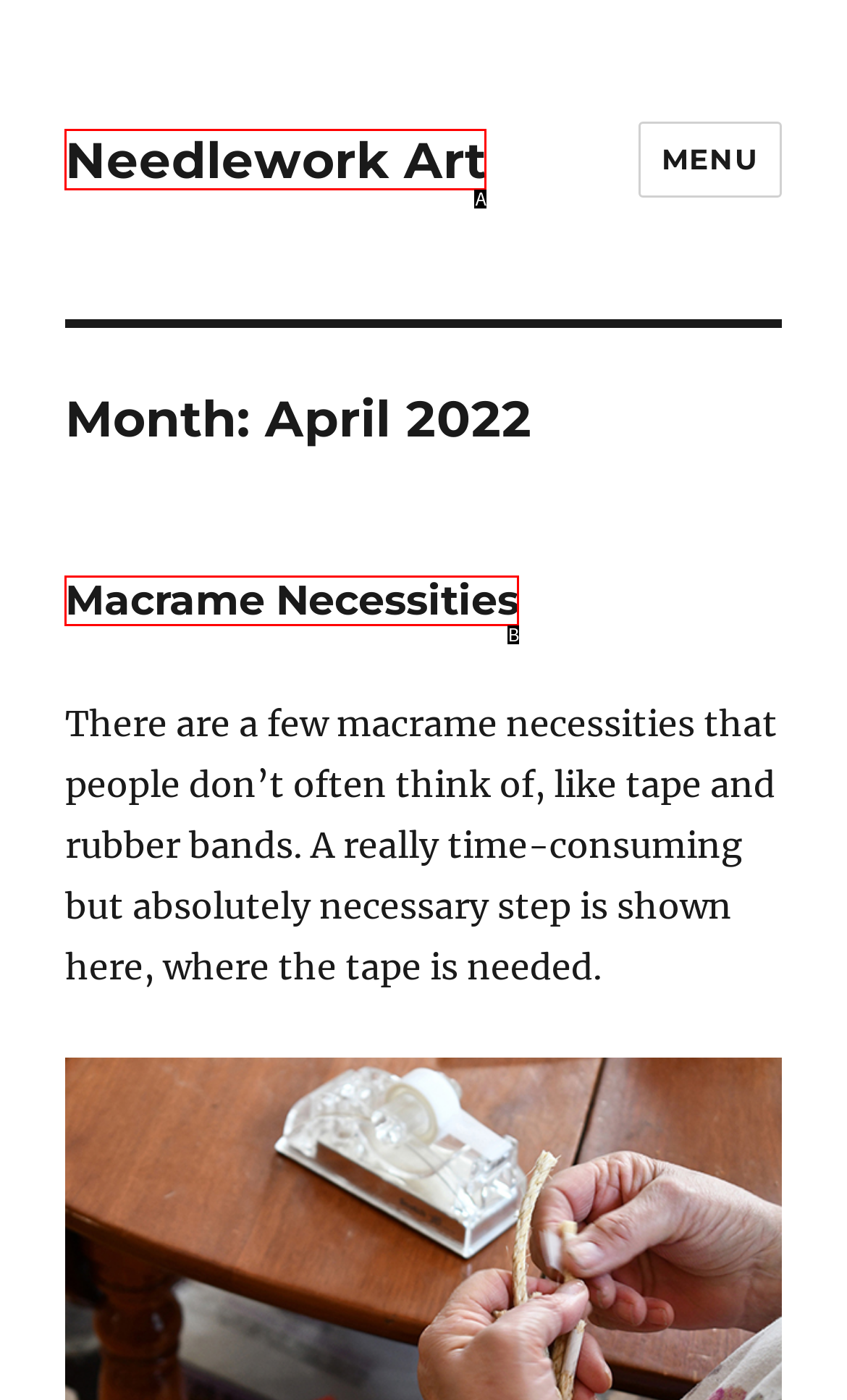Given the description: Needlework Art, select the HTML element that matches it best. Reply with the letter of the chosen option directly.

A